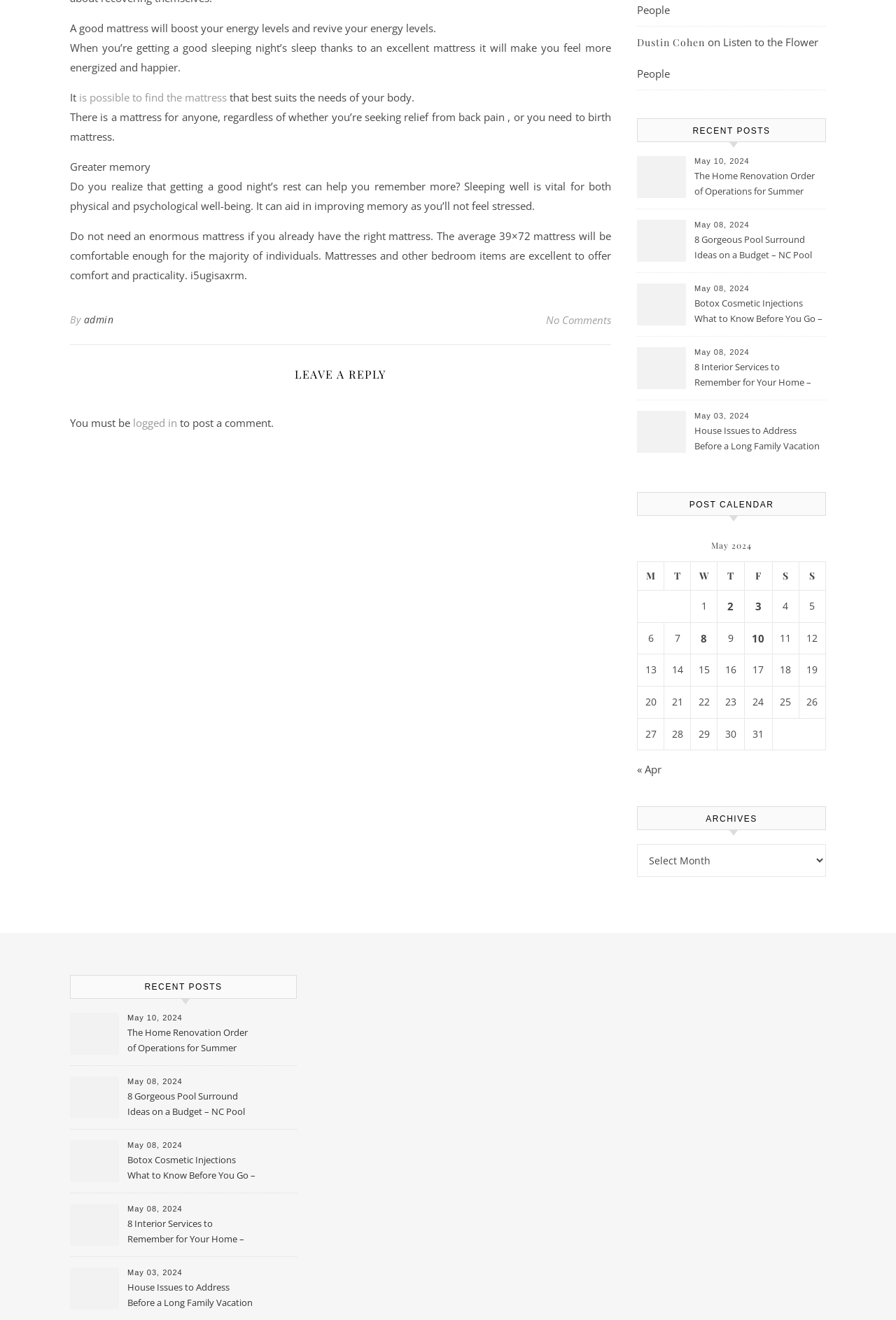Bounding box coordinates should be provided in the format (top-left x, top-left y, bottom-right x, bottom-right y) with all values between 0 and 1. Identify the bounding box for this UI element: « Apr

[0.711, 0.577, 0.738, 0.588]